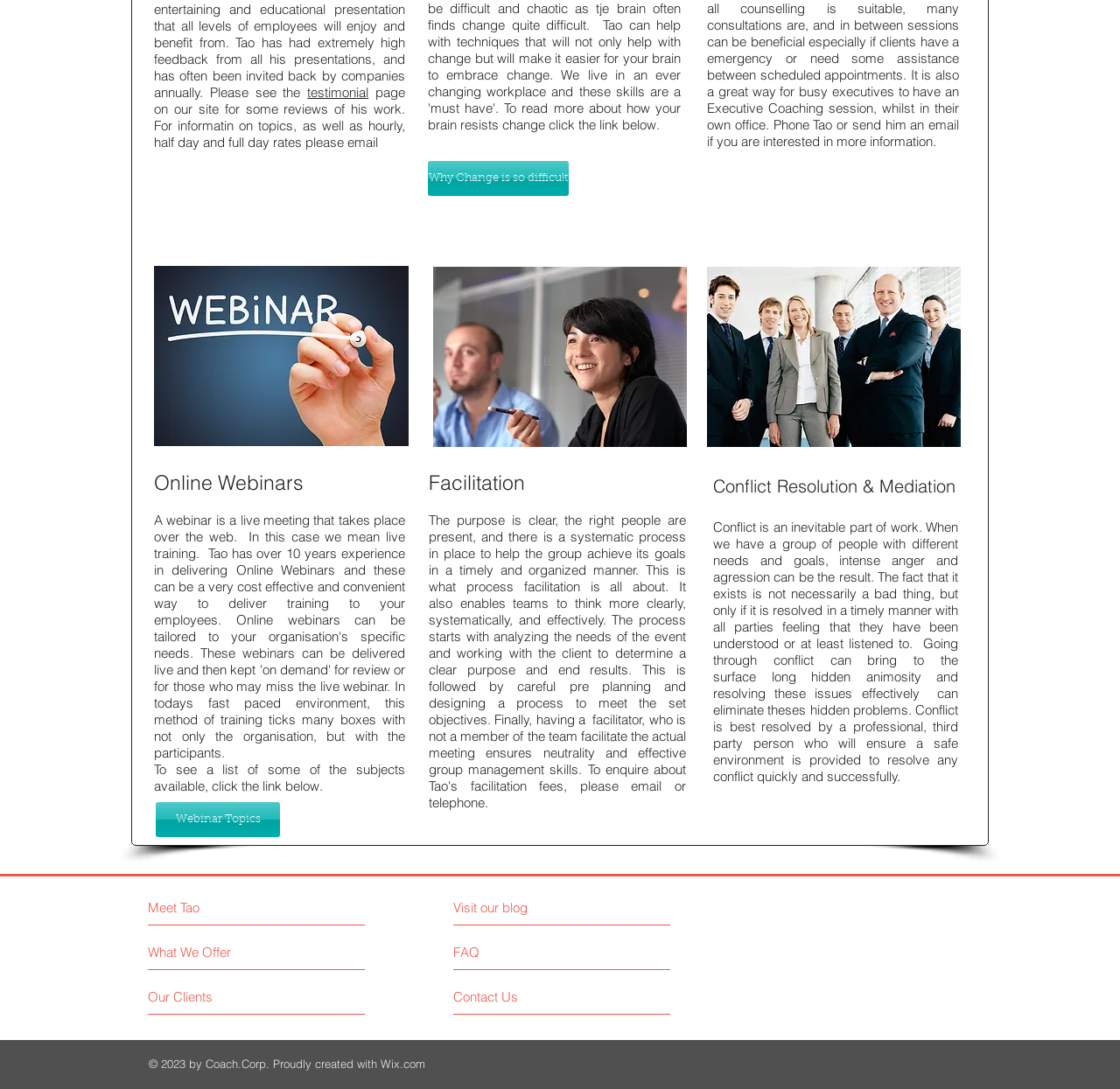Please locate the bounding box coordinates for the element that should be clicked to achieve the following instruction: "Click the 'Why Change is so difficult' link". Ensure the coordinates are given as four float numbers between 0 and 1, i.e., [left, top, right, bottom].

[0.382, 0.148, 0.508, 0.18]